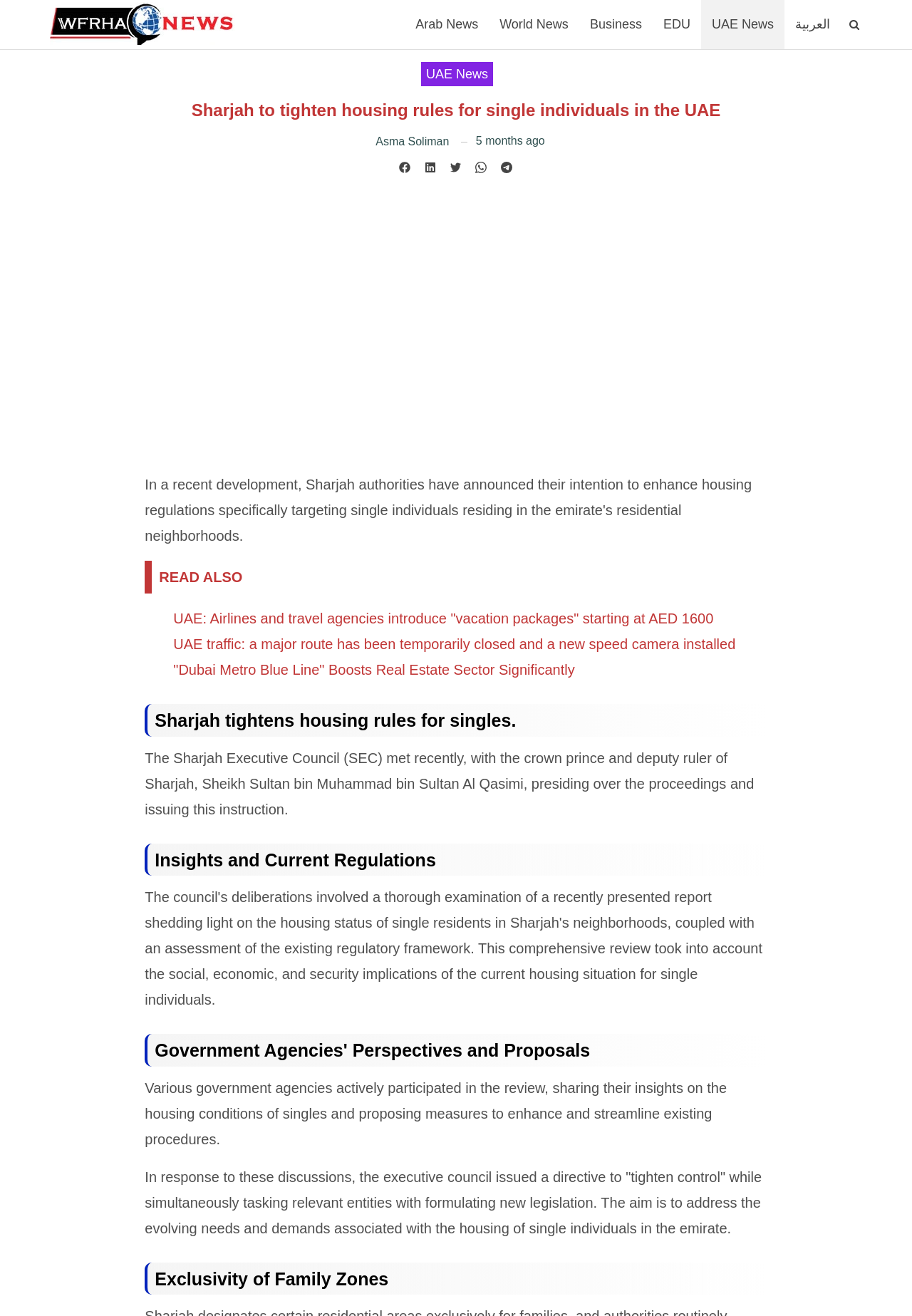Kindly determine the bounding box coordinates of the area that needs to be clicked to fulfill this instruction: "Click on the Wfrha News Desktop link".

[0.047, 0.0, 0.258, 0.036]